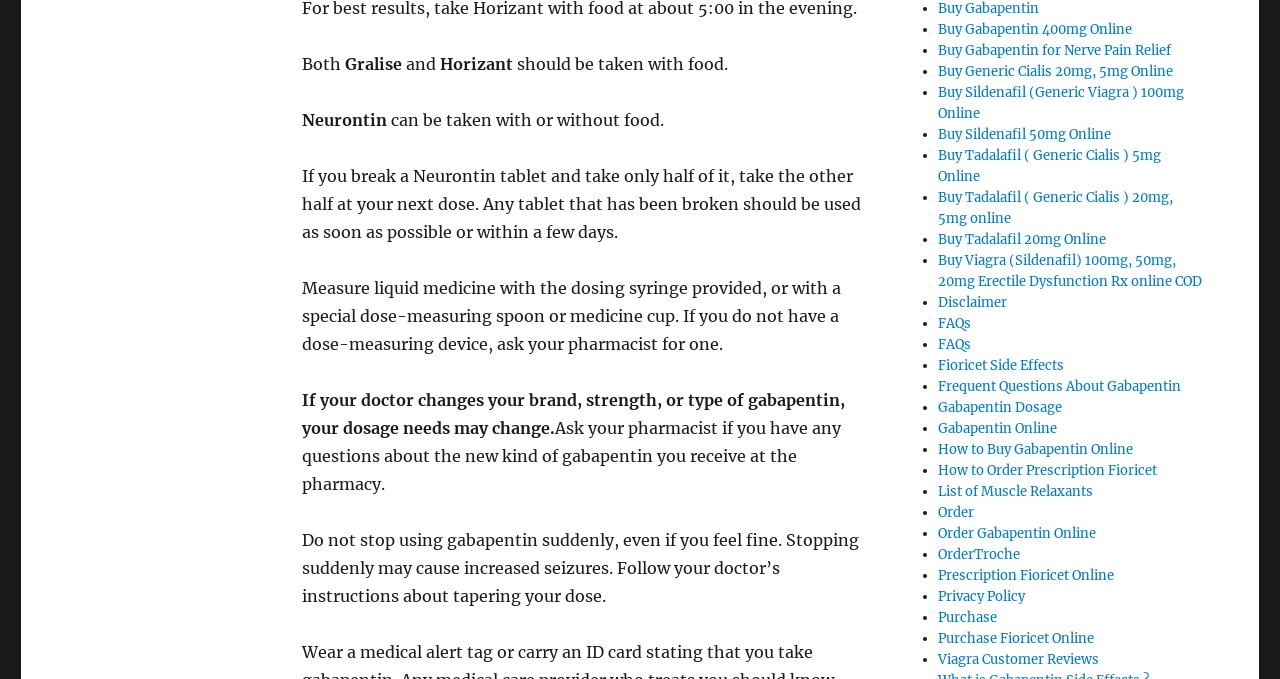Respond to the question below with a single word or phrase:
What medications are mentioned on this webpage?

Gabapentin, Cialis, Viagra